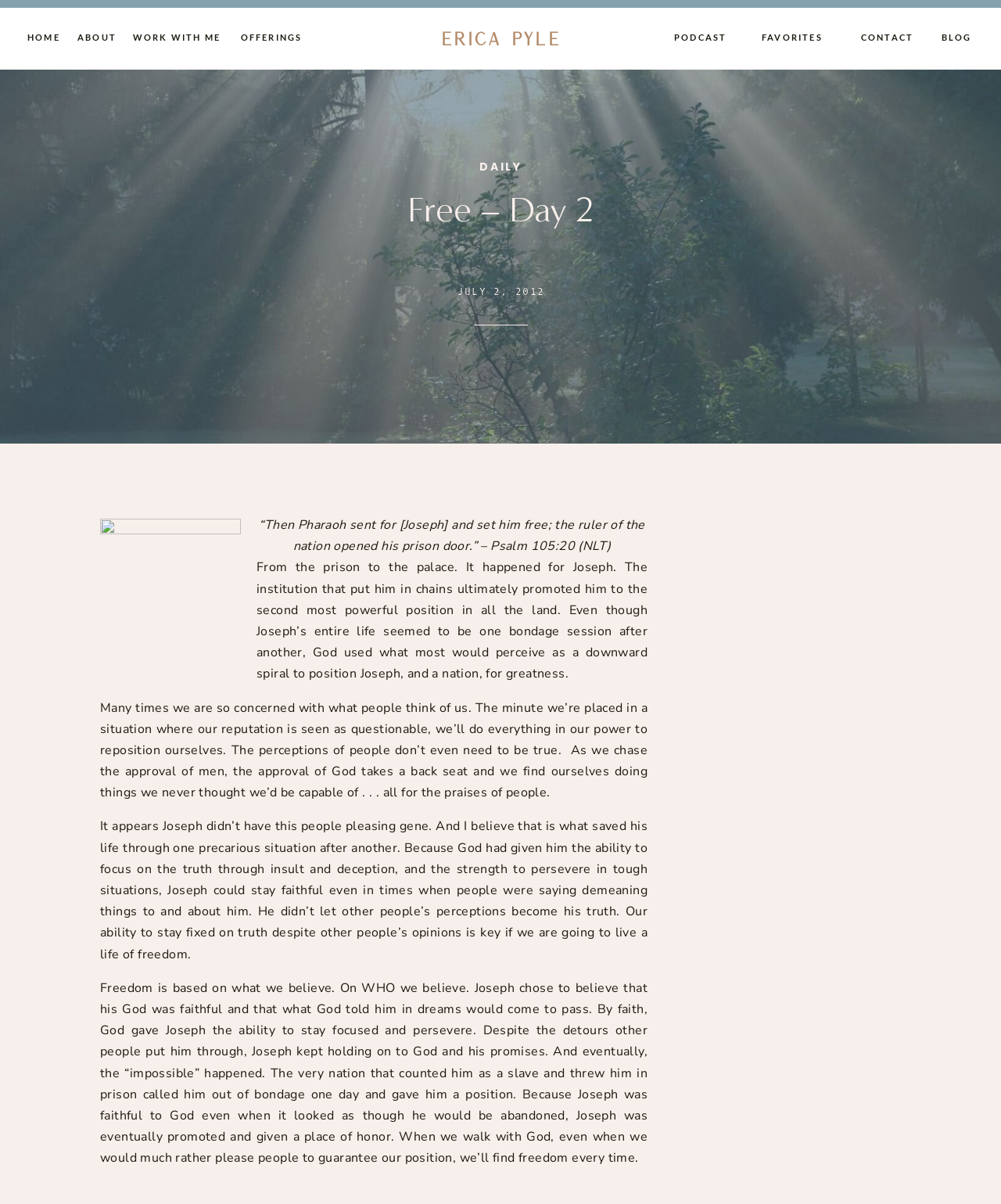For the element described, predict the bounding box coordinates as (top-left x, top-left y, bottom-right x, bottom-right y). All values should be between 0 and 1. Element description: work with me

[0.132, 0.025, 0.221, 0.04]